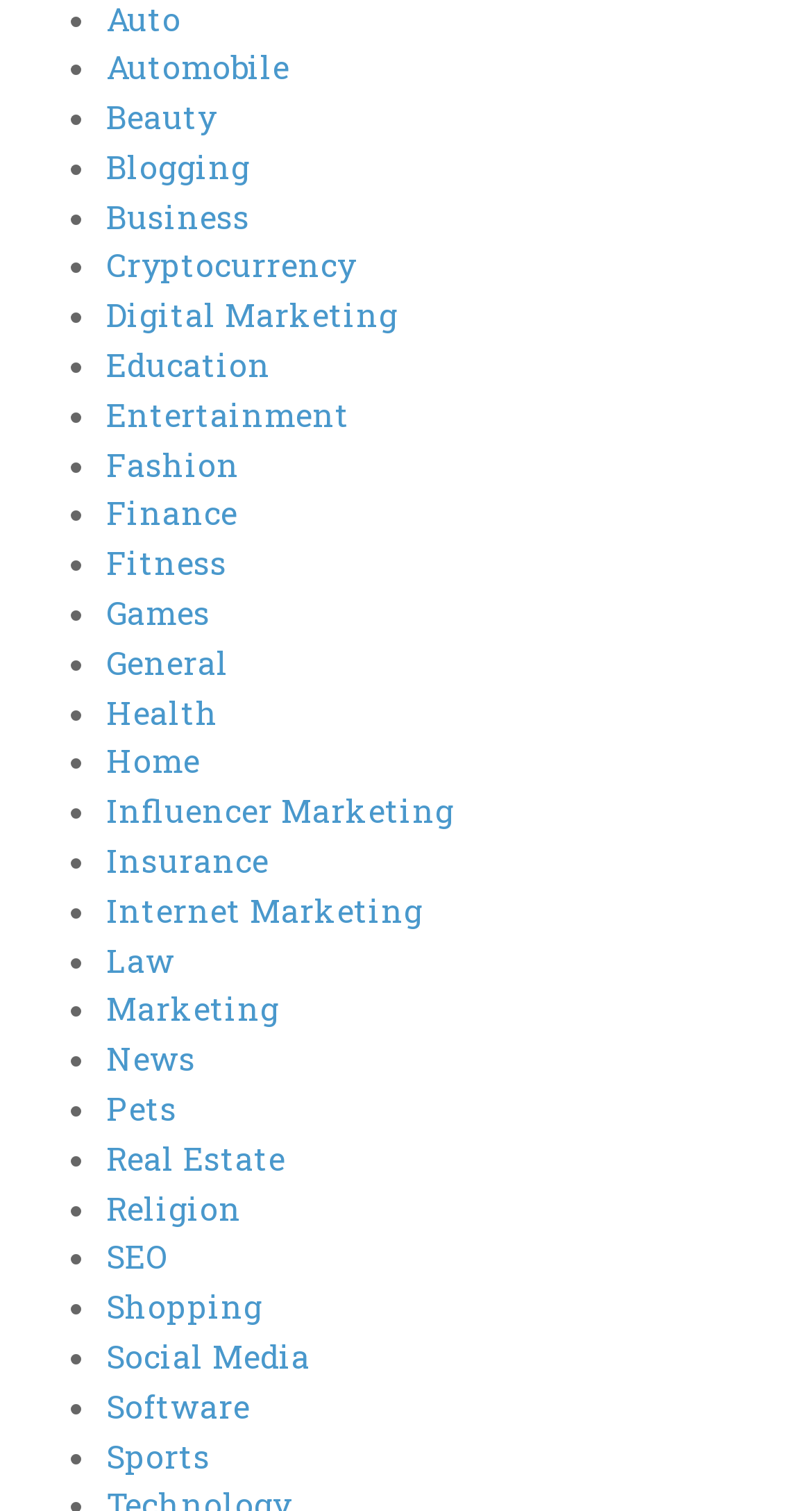Please find and report the bounding box coordinates of the element to click in order to perform the following action: "Explore Fitness". The coordinates should be expressed as four float numbers between 0 and 1, in the format [left, top, right, bottom].

[0.13, 0.359, 0.279, 0.386]